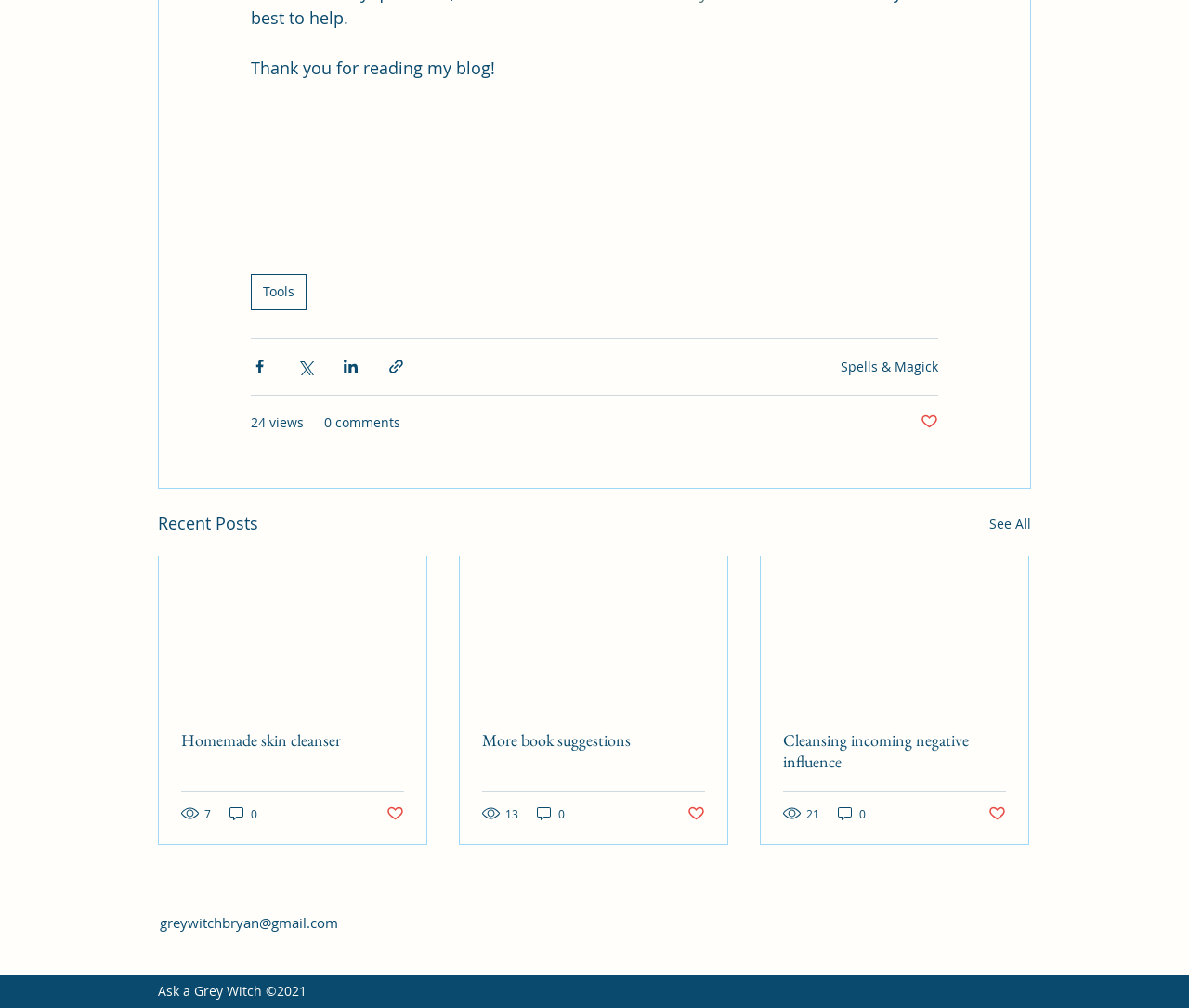Using the image as a reference, answer the following question in as much detail as possible:
What is the title of the first article?

I looked at the article section and found the first link with the title 'Homemade skin cleanser'.